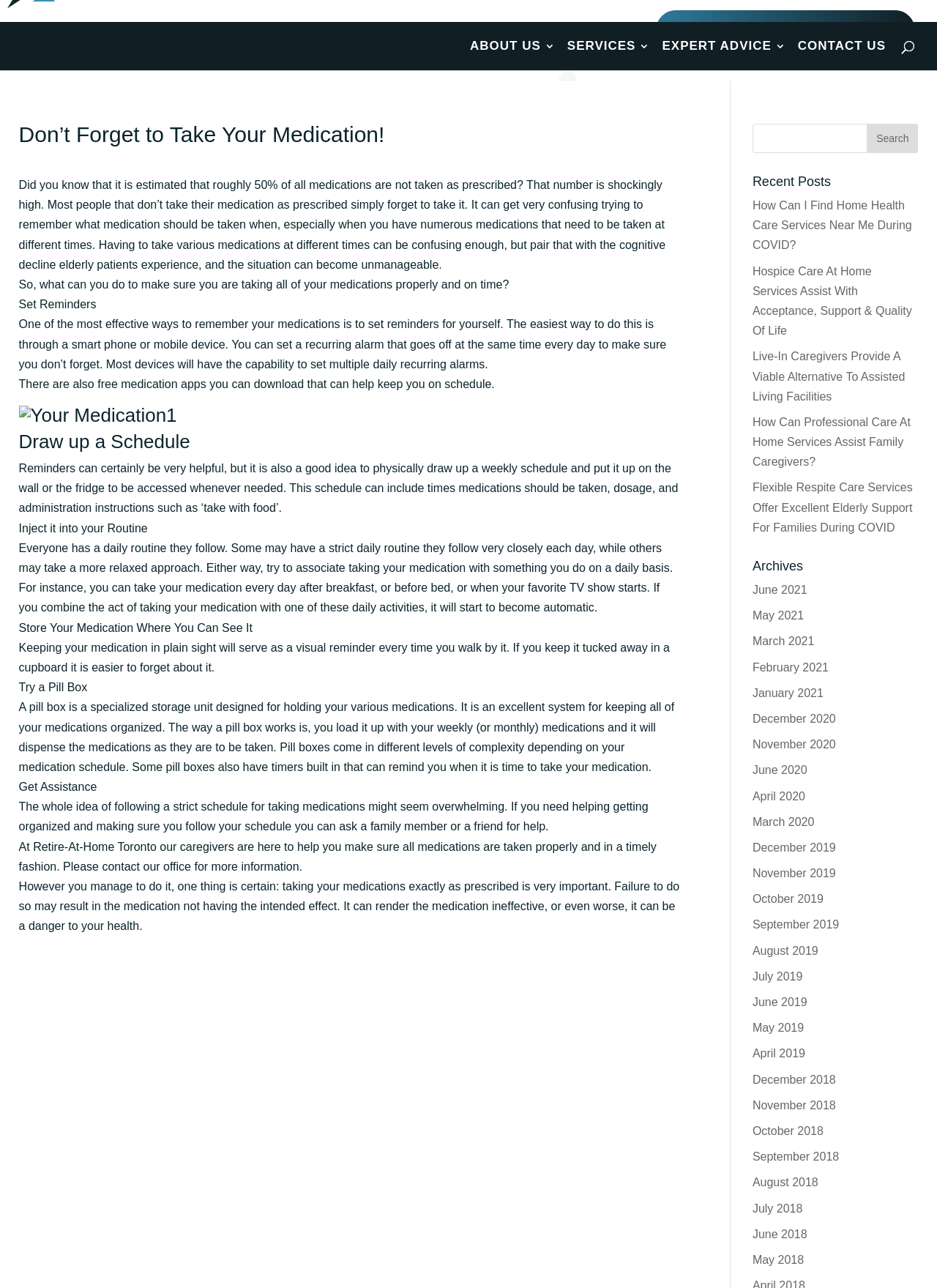Please locate the bounding box coordinates of the element that should be clicked to achieve the given instruction: "Call the phone number".

[0.59, 0.019, 0.69, 0.03]